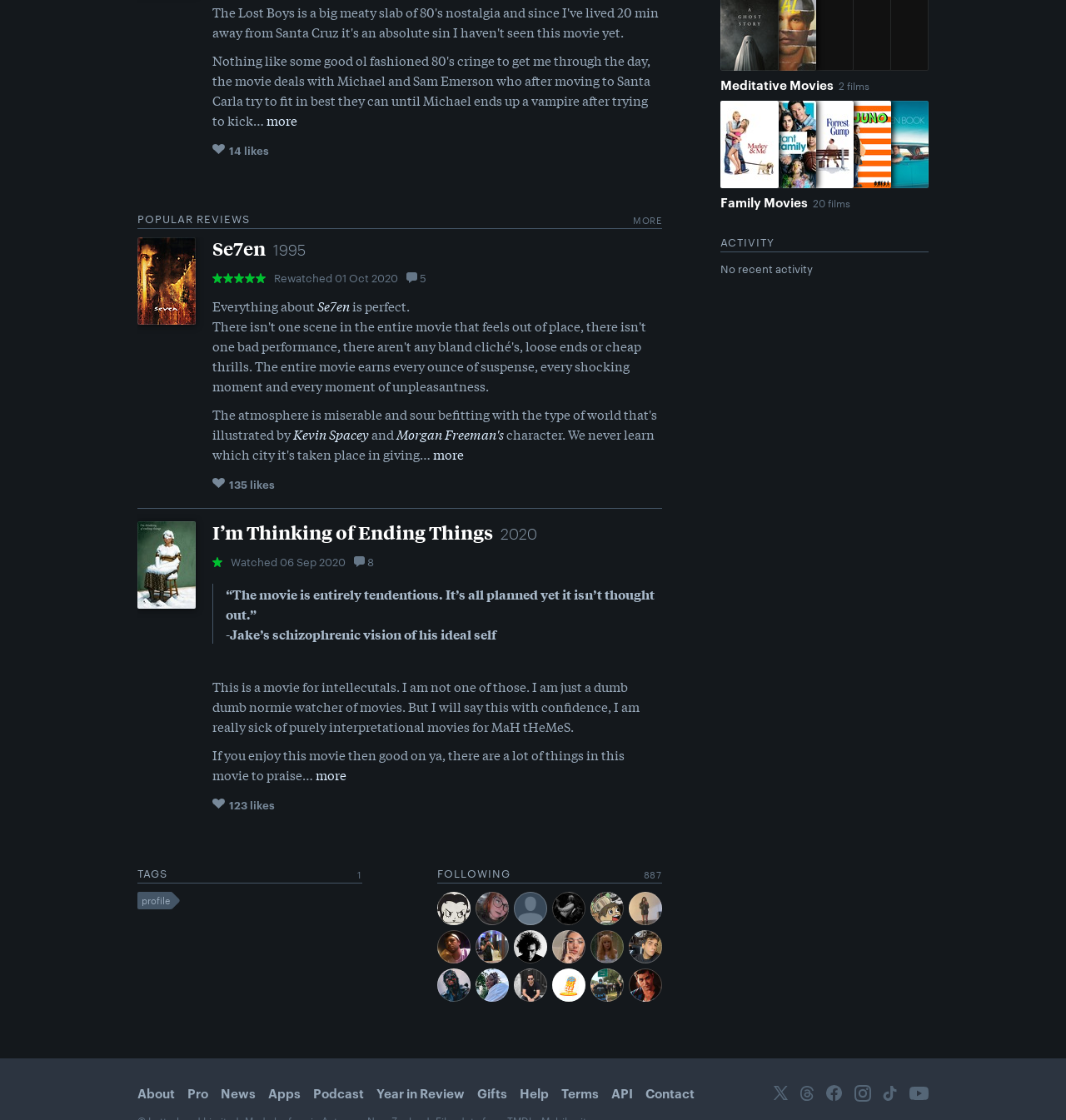Please answer the following question using a single word or phrase: What is the name of the person who wrote the review of Se7en?

Not specified